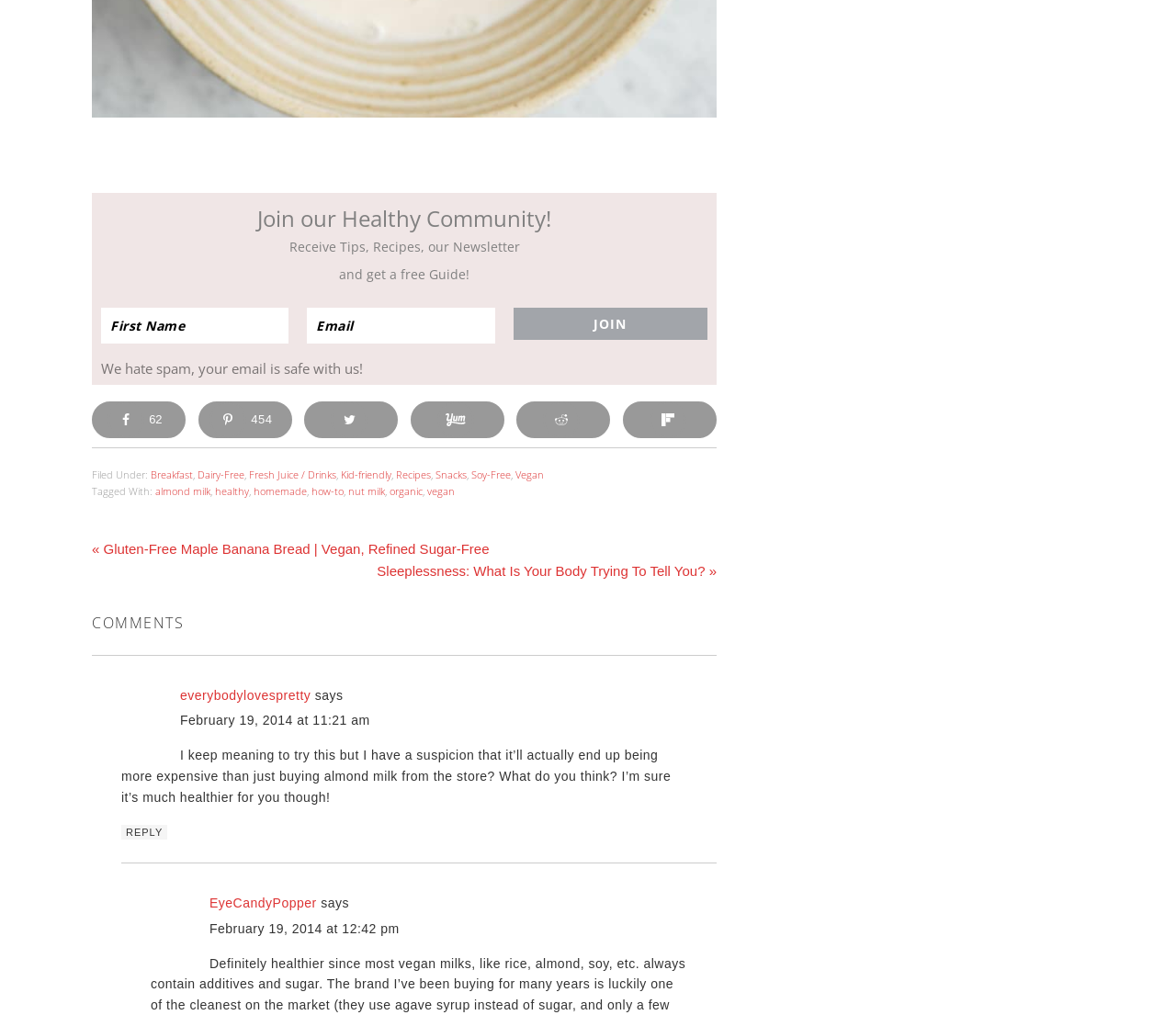Locate the bounding box coordinates of the element that should be clicked to execute the following instruction: "Enter first name".

[0.086, 0.303, 0.246, 0.339]